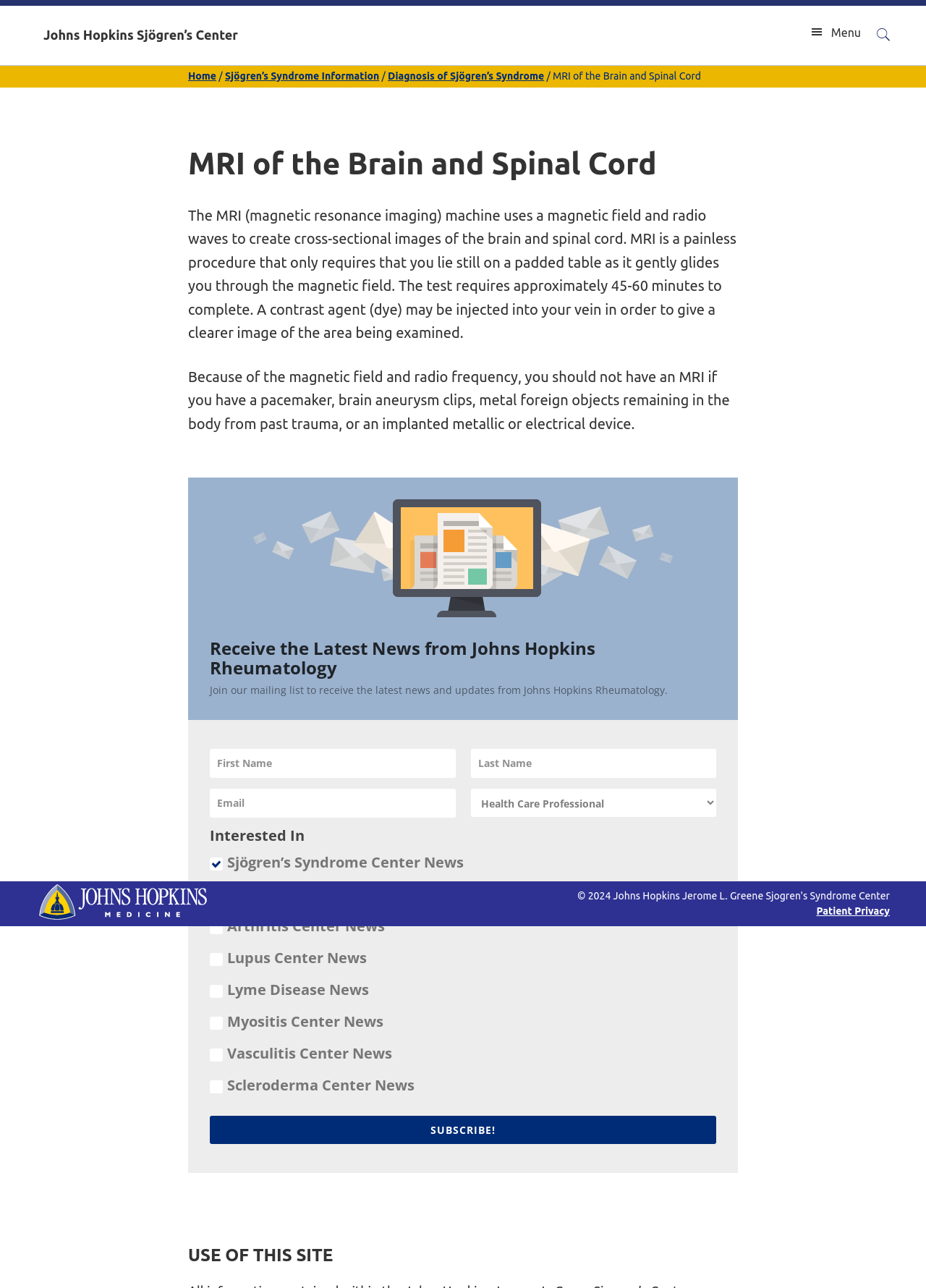What is the estimated time required for an MRI test?
Using the image, give a concise answer in the form of a single word or short phrase.

45-60 minutes